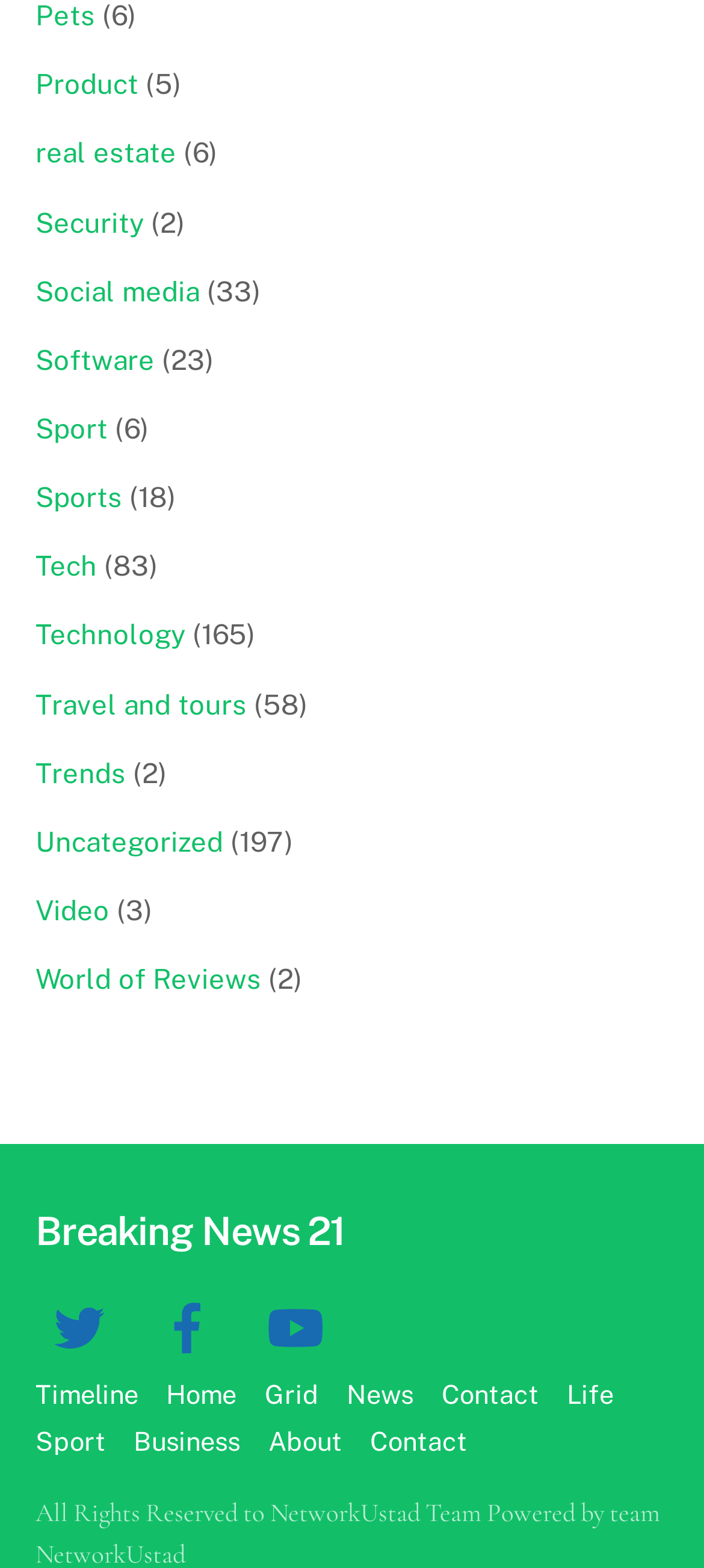Pinpoint the bounding box coordinates of the area that should be clicked to complete the following instruction: "Check out Breaking News 21". The coordinates must be given as four float numbers between 0 and 1, i.e., [left, top, right, bottom].

[0.05, 0.77, 0.49, 0.8]